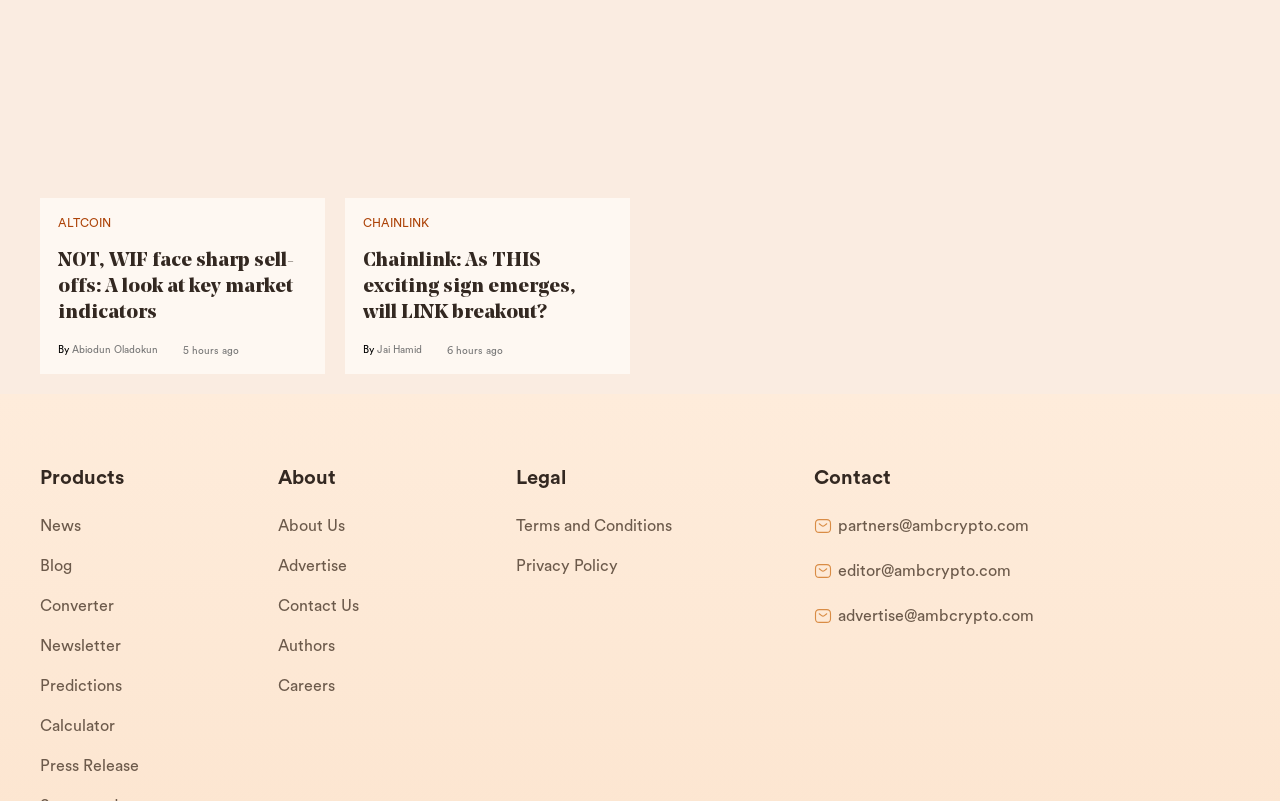Provide the bounding box coordinates of the section that needs to be clicked to accomplish the following instruction: "Contact the team through 'partners@ambcrypto.com'."

[0.655, 0.407, 0.804, 0.432]